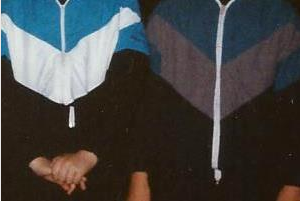What decade is characterized by geometric patterns and vibrant colors in sportswear?
Using the image, give a concise answer in the form of a single word or short phrase.

1980s